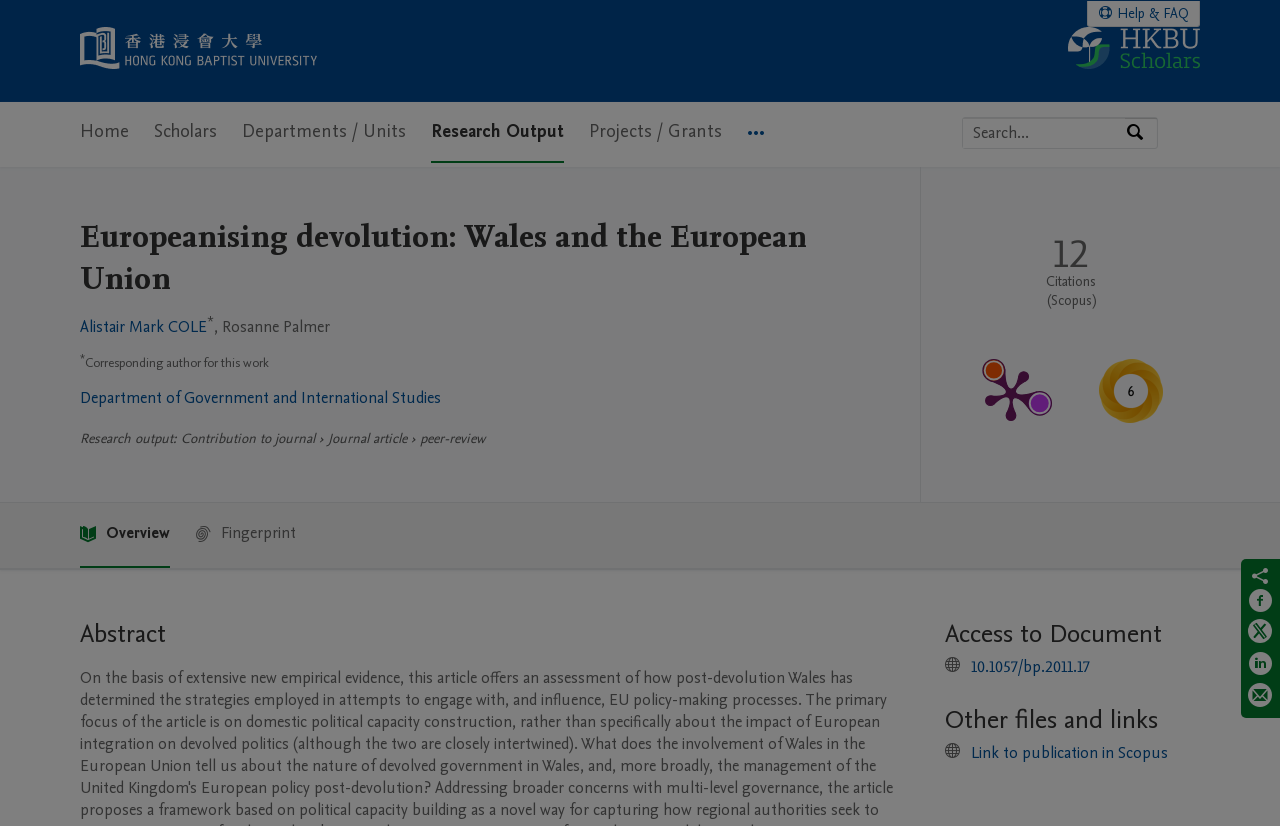Provide the bounding box for the UI element matching this description: "Choose a programme".

None